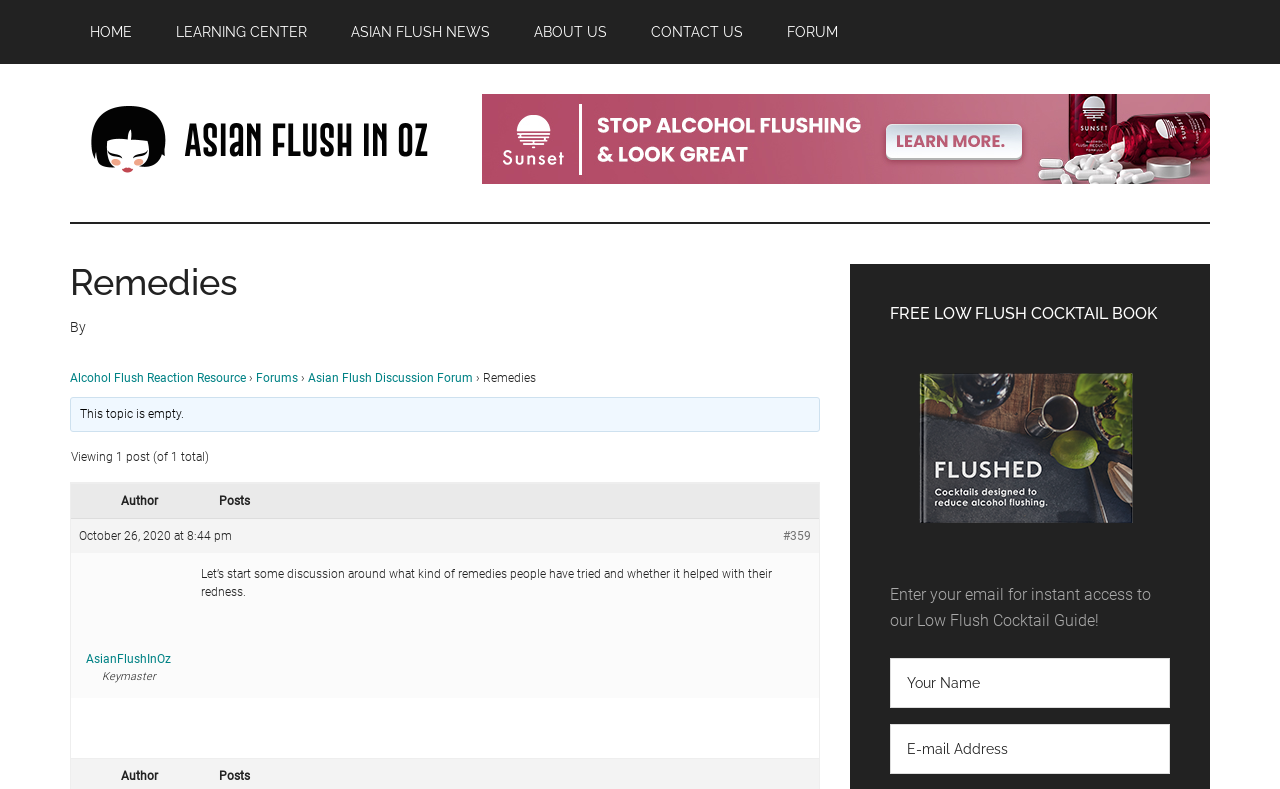Examine the image carefully and respond to the question with a detailed answer: 
What is the topic of the current discussion?

I found the topic of the current discussion by looking at the header element with the text 'Remedies' which is located above the discussion forum, indicating that it is the topic of the current discussion.